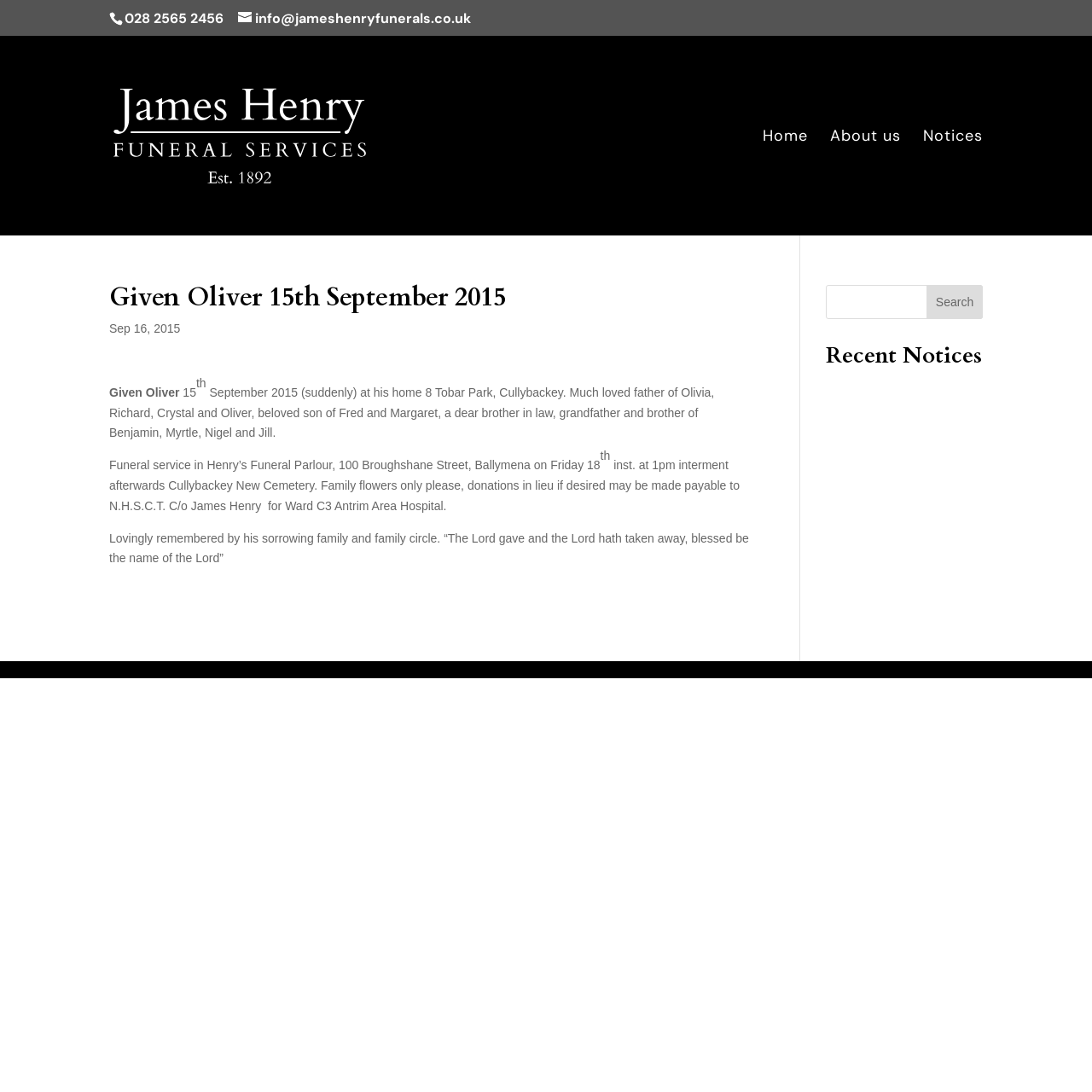What is the date of the funeral service?
Based on the image, answer the question with as much detail as possible.

I found the date by reading the static text element with the bounding box coordinates [0.1, 0.42, 0.55, 0.432] which mentions the funeral service date as 'Friday 18'.